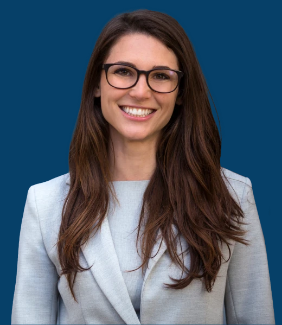What is the woman's facial expression?
Can you provide an in-depth and detailed response to the question?

The caption describes the woman as having a warm smile, which conveys a sense of approachability and friendliness, making her appear more welcoming as a dental professional.